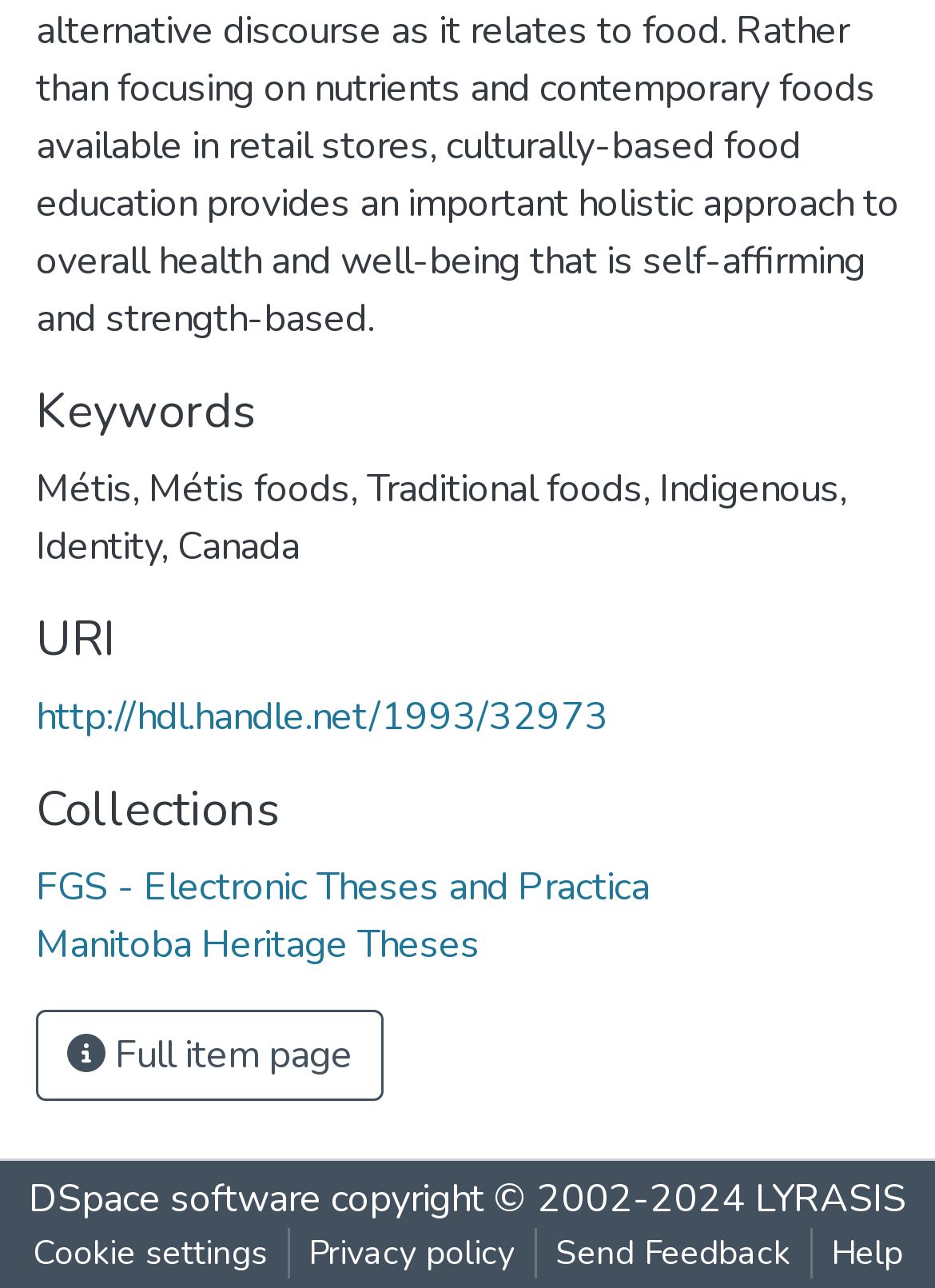What is the URI of the item?
Answer the question with a single word or phrase by looking at the picture.

http://hdl.handle.net/1993/32973